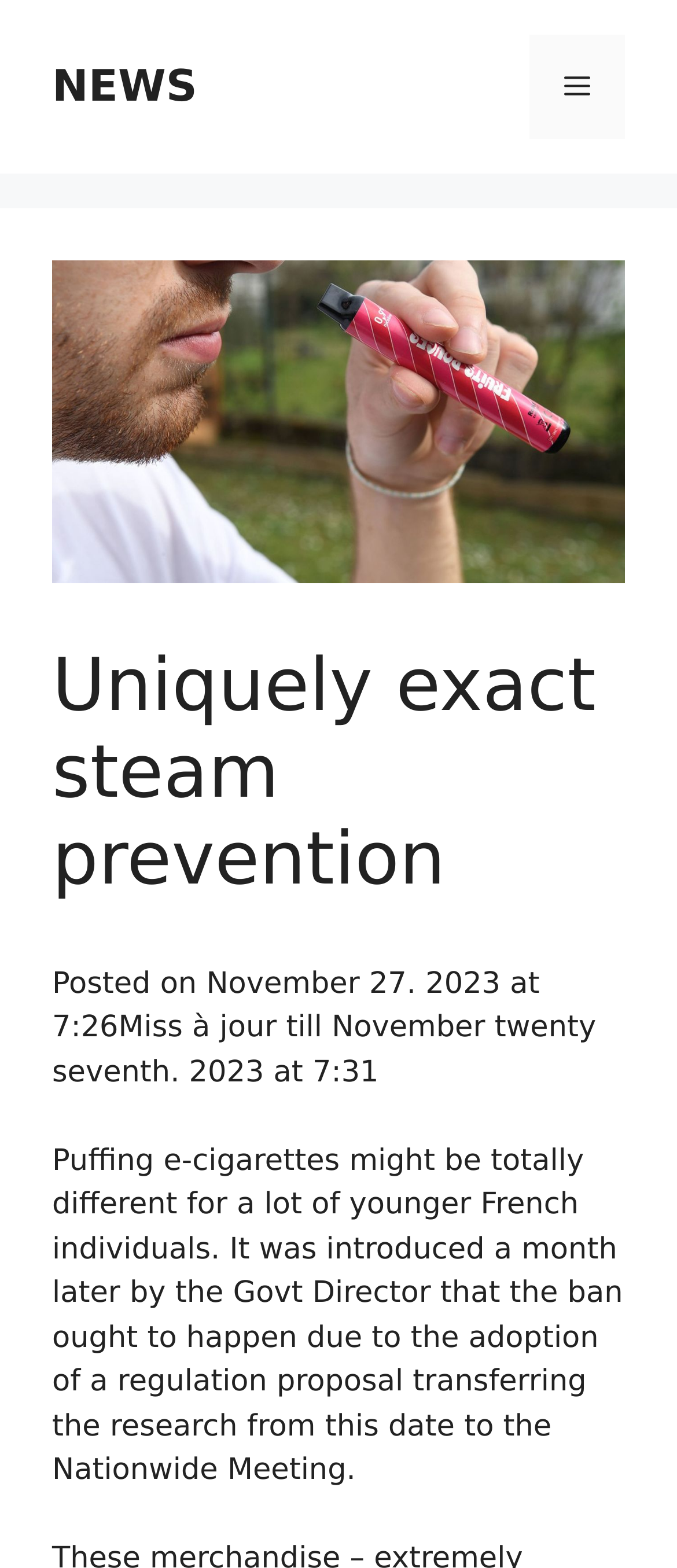Please give a one-word or short phrase response to the following question: 
What is the purpose of the image?

Illustration